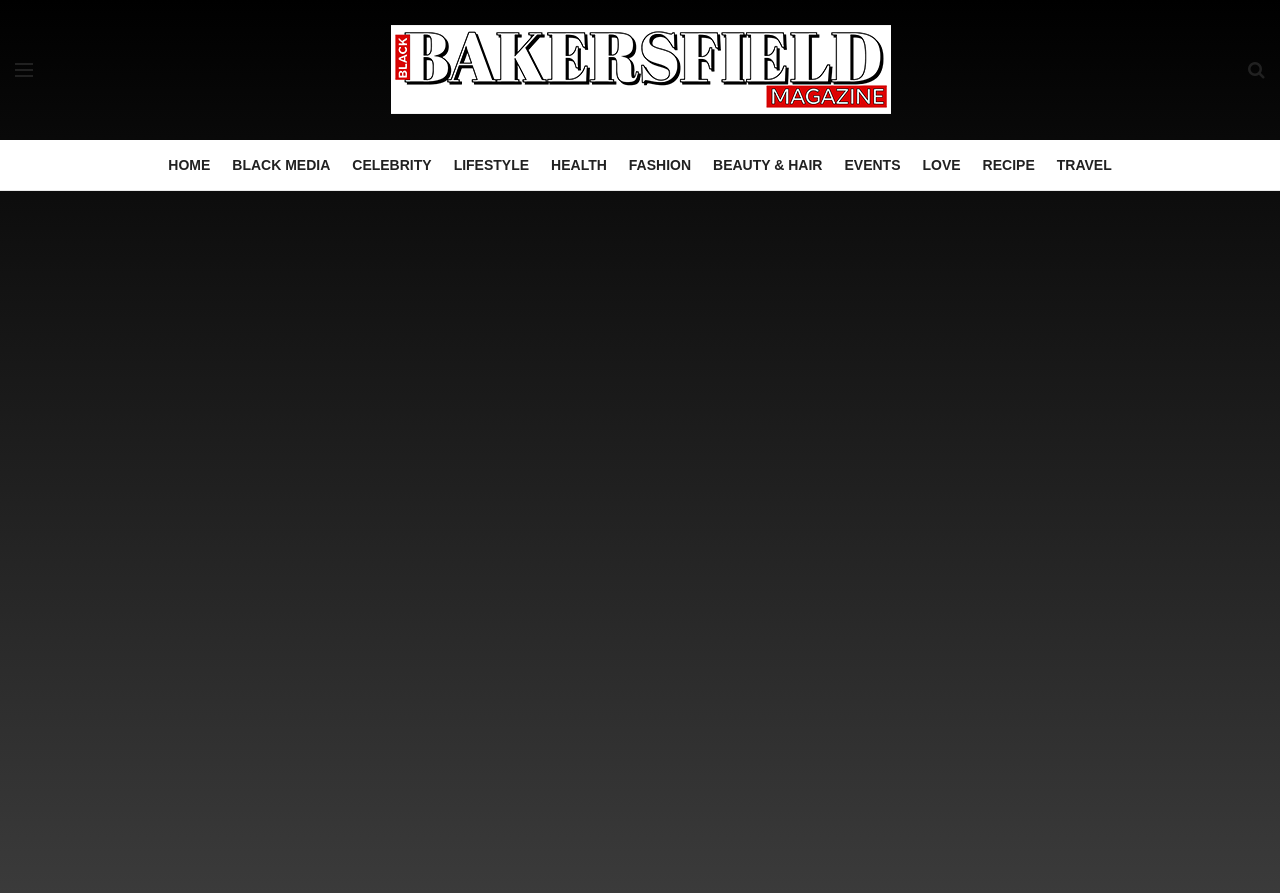Determine the bounding box coordinates of the clickable area required to perform the following instruction: "go to Bakersfield Black Magazine". The coordinates should be represented as four float numbers between 0 and 1: [left, top, right, bottom].

[0.305, 0.022, 0.696, 0.134]